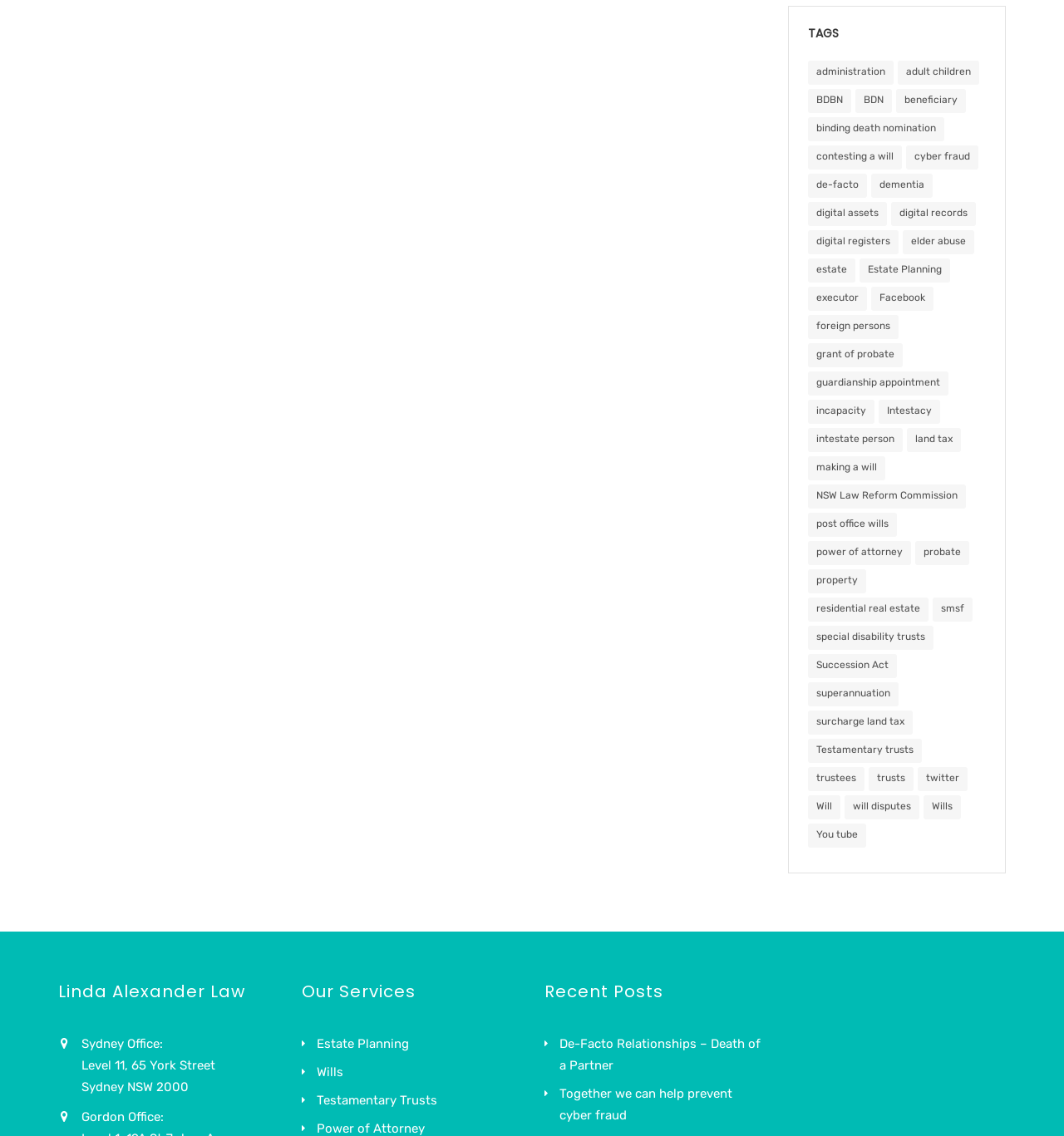What is the topic of the recent post 'De-Facto Relationships – Death of a Partner'?
Please provide a single word or phrase answer based on the image.

De-Facto Relationships